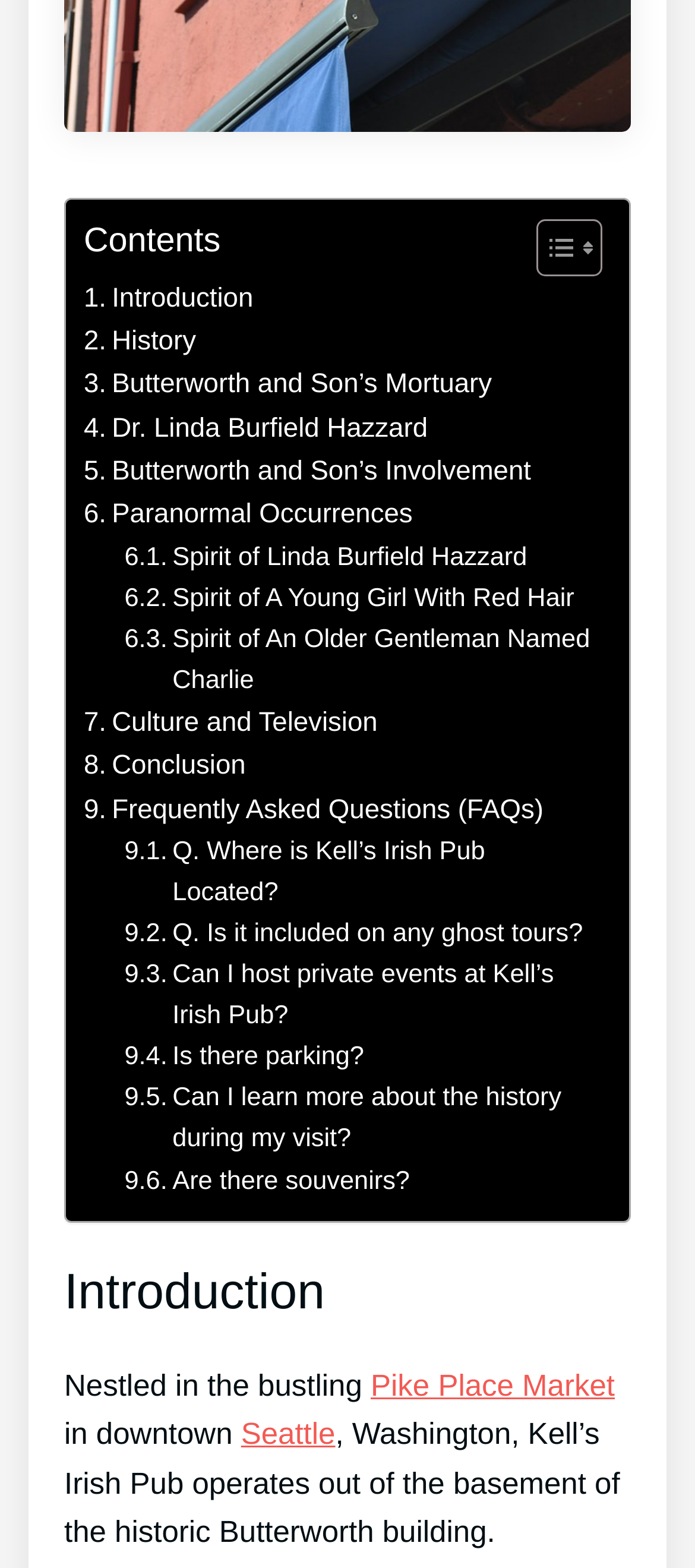Please examine the image and provide a detailed answer to the question: What is the location of Pike Place Market?

The text 'Nestled in the bustling Pike Place Market in downtown Seattle, Washington' indicates that Pike Place Market is located in downtown Seattle.